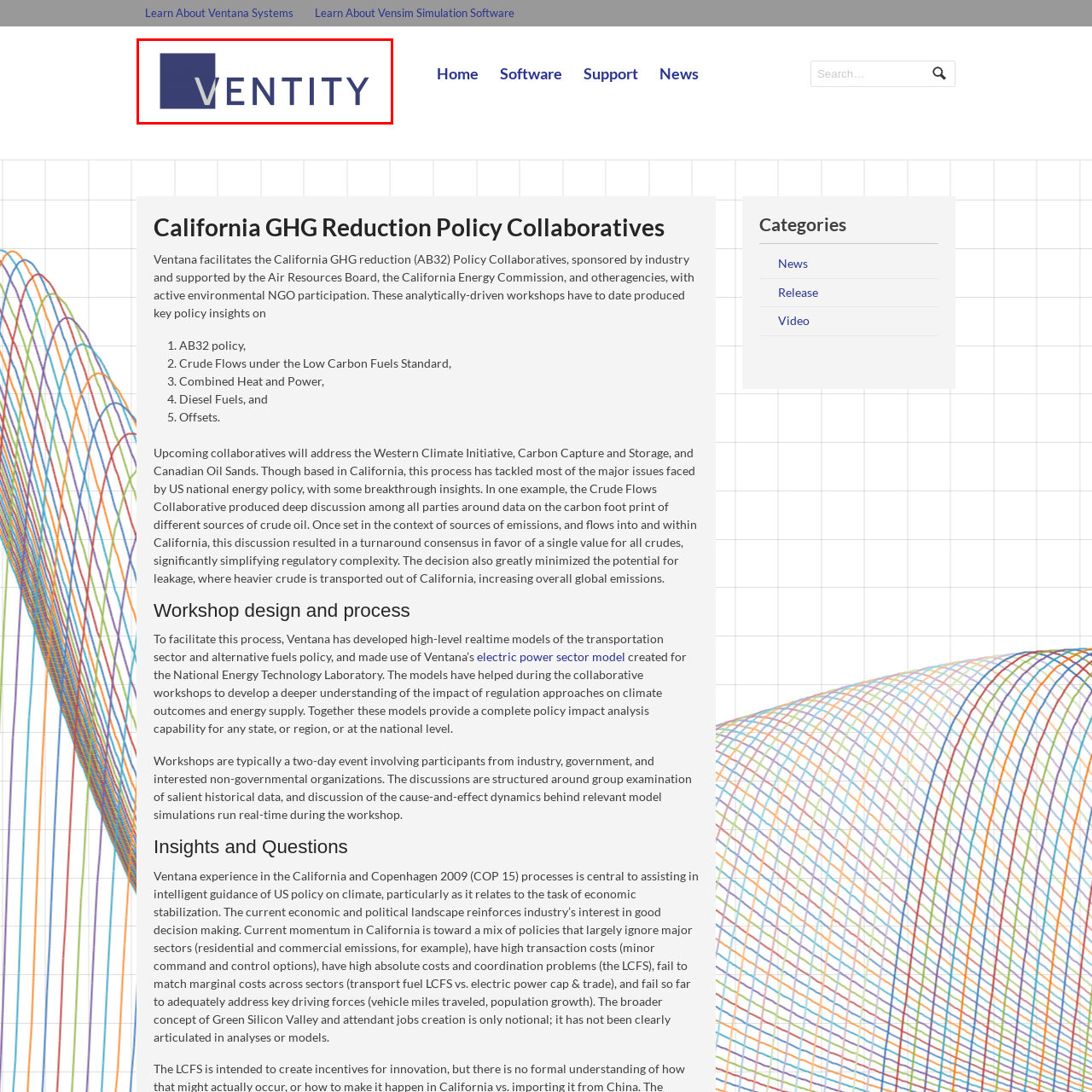Please review the portion of the image contained within the red boundary and provide a detailed answer to the subsequent question, referencing the image: What is the purpose of Ventity's analytical tools?

The caption states that Ventity plays a crucial role in providing analytical tools for collaborative workshops and policy development, which suggests that the purpose of these tools is to facilitate collaborative workshops and policy development.